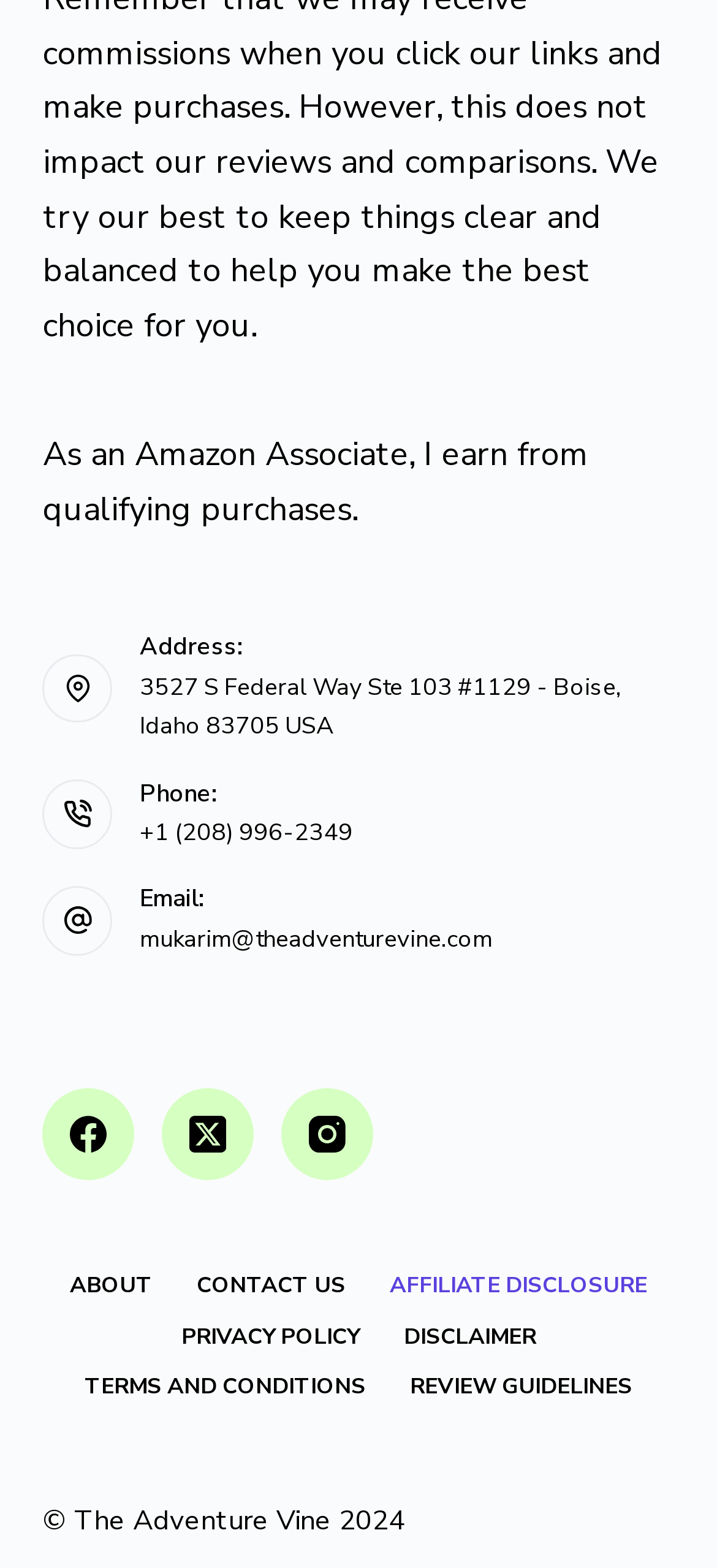What is the address of The Adventure Vine?
Offer a detailed and full explanation in response to the question.

I found the address by looking at the StaticText element with the text 'Address:' and then reading the text of the adjacent StaticText element which contains the actual address.